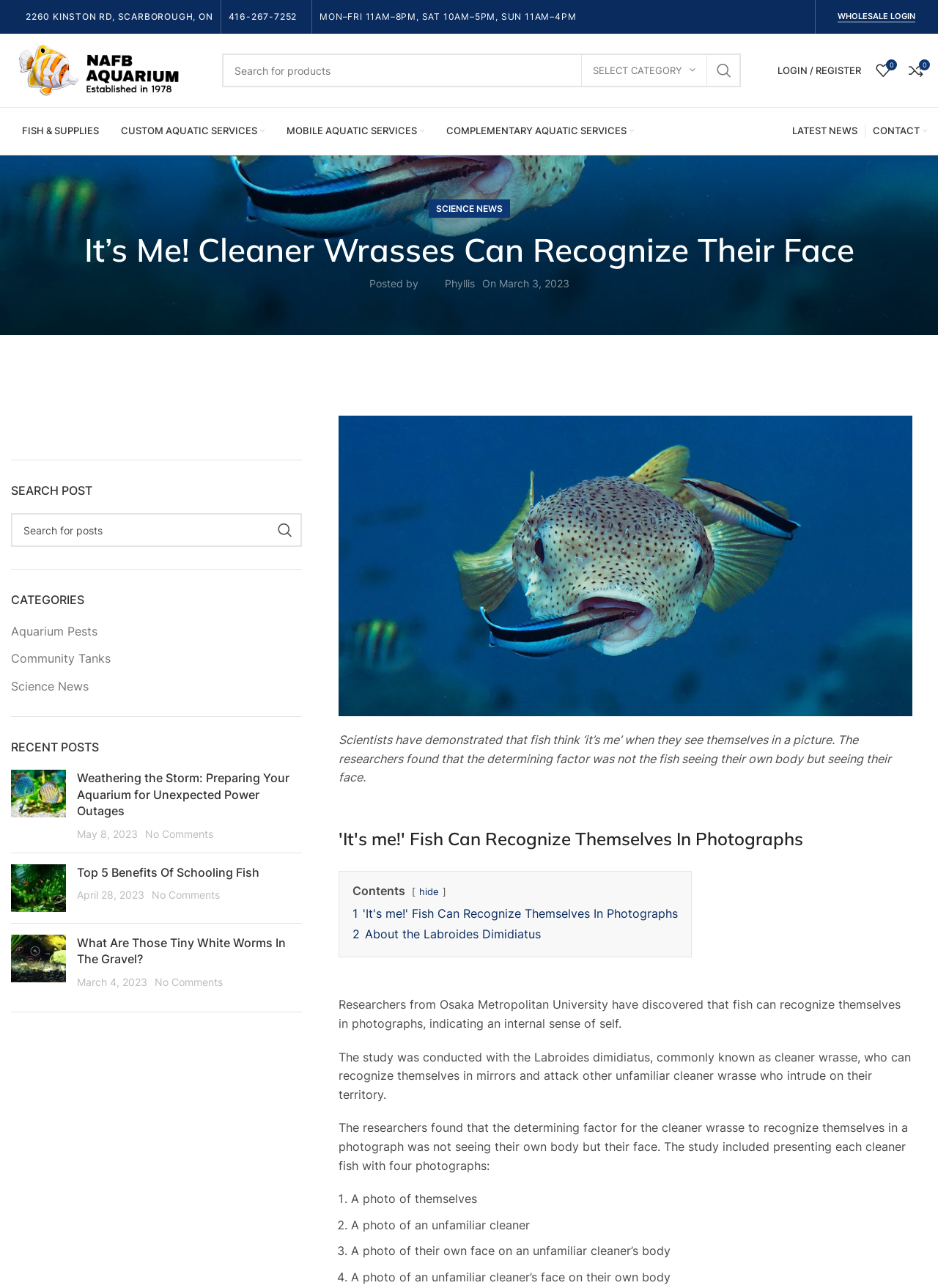Produce an elaborate caption capturing the essence of the webpage.

This webpage is about NAFB Aquarium, with a focus on a specific article titled "It’s Me! Cleaner Wrasses Can Recognize Their Face". The top section of the page features a navigation menu with links to various sections, including "FISH & SUPPLIES", "CUSTOM AQUATIC SERVICES", and "MOBILE AQUATIC SERVICES". Below this, there is a search bar and a login/register link.

The main content of the page is the article, which is divided into sections with headings and paragraphs of text. The article discusses a study on cleaner wrasses and their ability to recognize themselves in photographs. There are several images throughout the article, including a photo of a cleaner wrasse and a diagram illustrating the study's methodology.

To the right of the article, there is a sidebar with links to recent posts, including "Weathering the Storm: Preparing Your Aquarium for Unexpected Power Outages", "Top 5 Benefits Of Schooling Fish", and "What Are Those Tiny White Worms In The Gravel?". Each post has a thumbnail image and a brief description.

At the bottom of the page, there are additional links to categories, including "Aquarium Pests", "Community Tanks", and "Science News". There is also a search bar and a section titled "RECENT POSTS" with links to more articles.